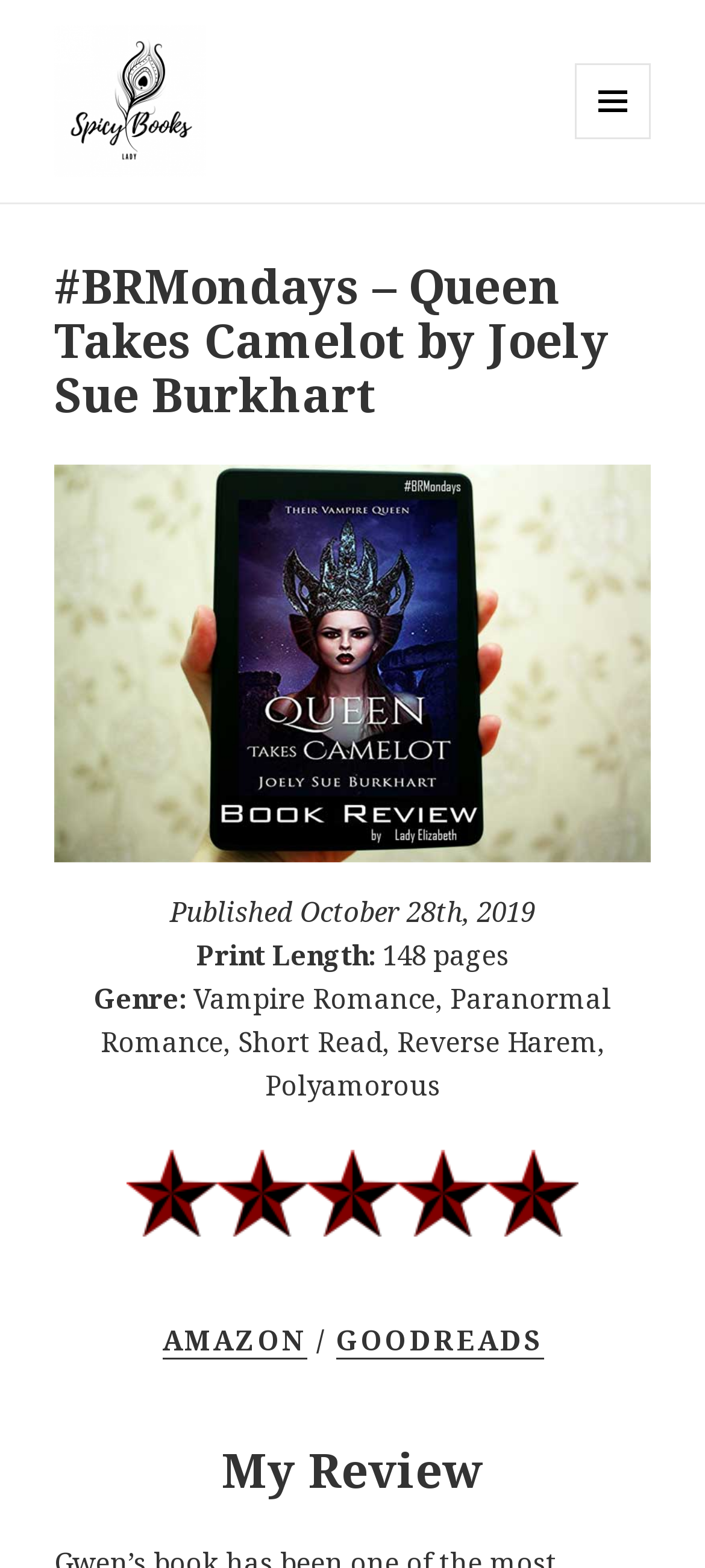What is the genre of the book?
Please provide a comprehensive answer based on the information in the image.

I found the genre of the book by looking at the section that lists the book's details, where it says 'Genre:' followed by the list of genres.